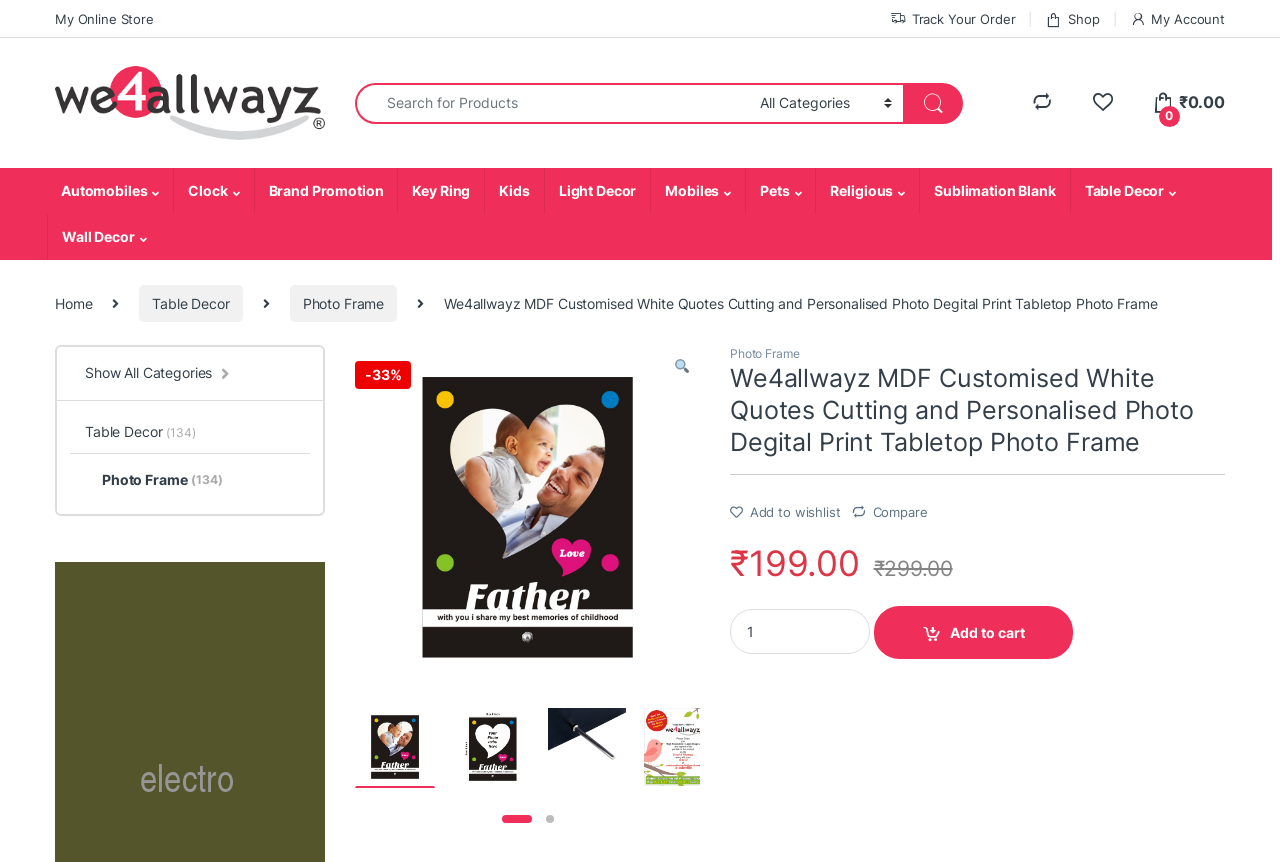What is the minimum quantity that can be added to the cart?
Please provide a comprehensive answer based on the contents of the image.

The minimum quantity that can be added to the cart can be found next to the 'Quantity' label, where it says '1'. This is the minimum value that can be selected using the spin button.